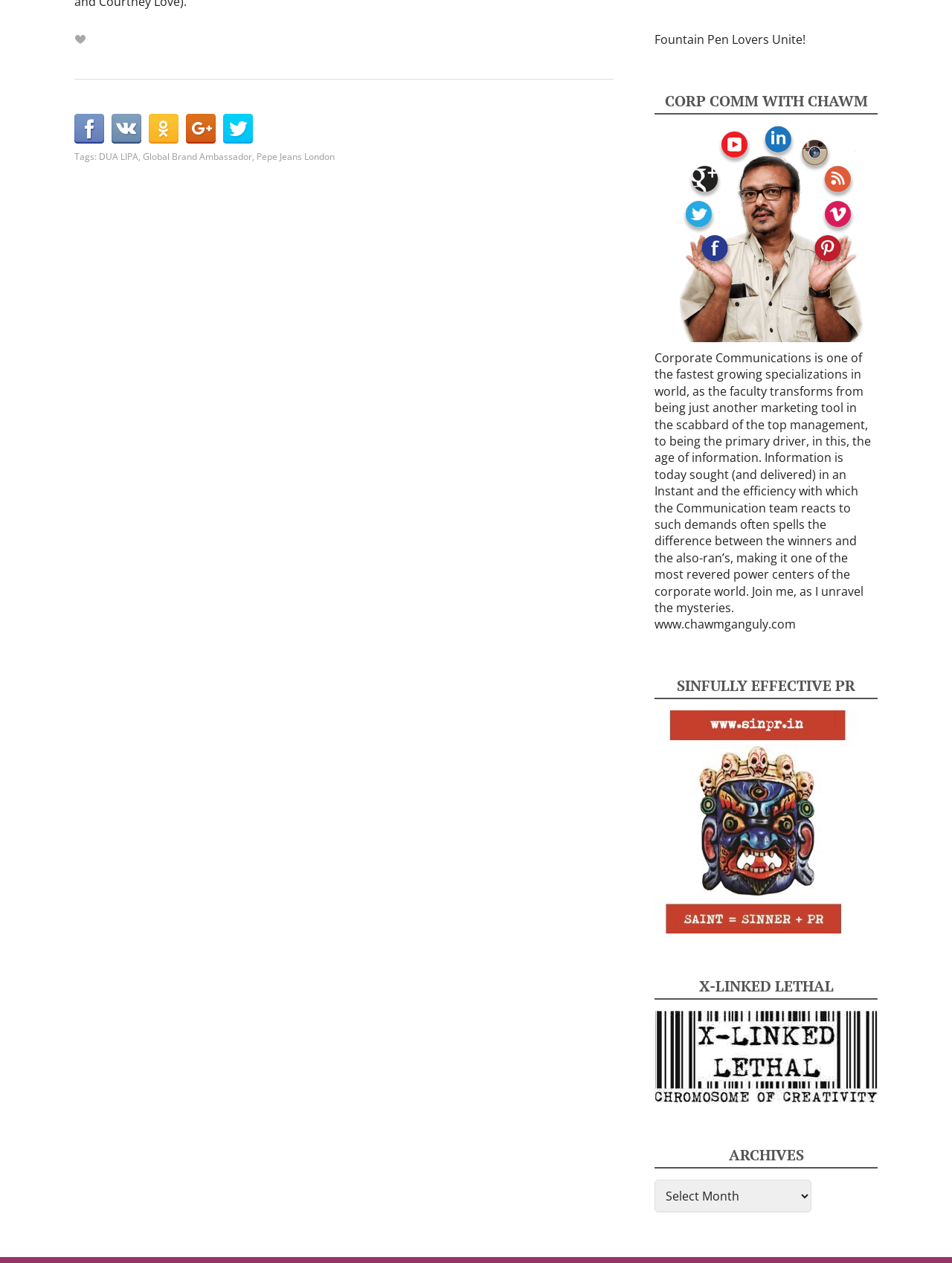Specify the bounding box coordinates of the area to click in order to execute this command: 'Read Corporate Communications article'. The coordinates should consist of four float numbers ranging from 0 to 1, and should be formatted as [left, top, right, bottom].

[0.688, 0.277, 0.915, 0.488]